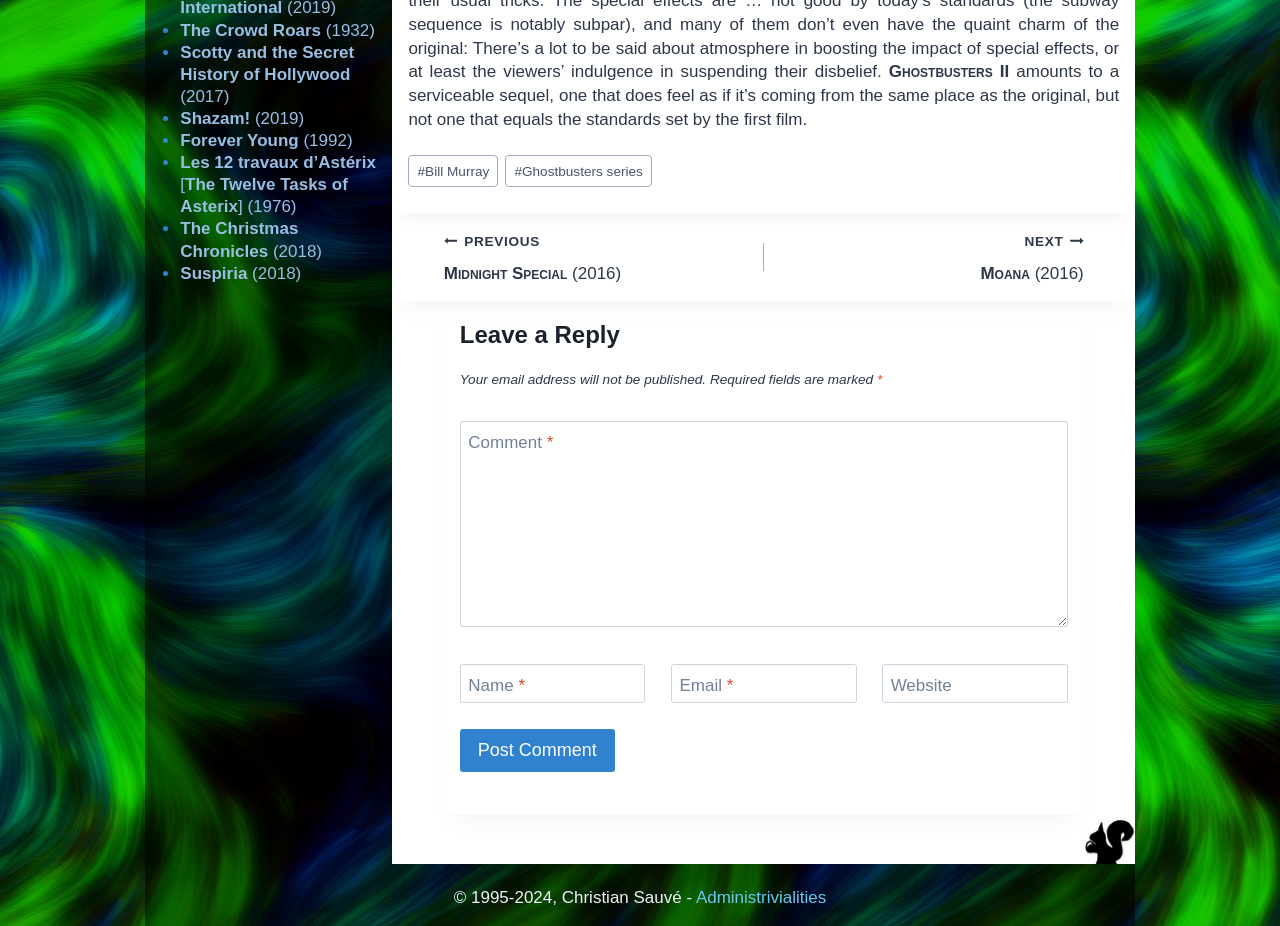Based on the element description "Forever Young (1992)", predict the bounding box coordinates of the UI element.

[0.141, 0.142, 0.275, 0.162]